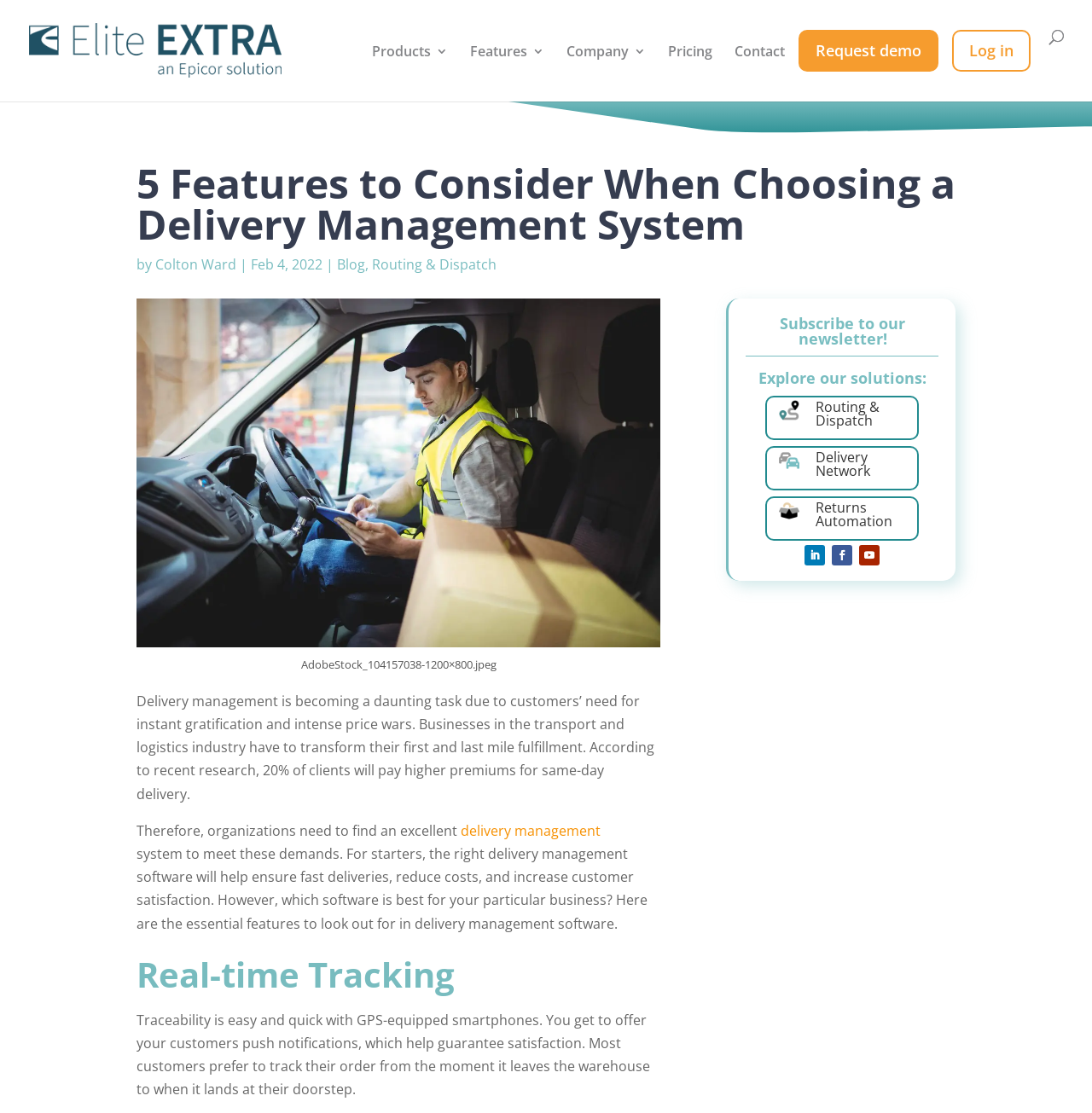Find the bounding box coordinates for the element described here: "delivery management".

[0.422, 0.738, 0.55, 0.755]